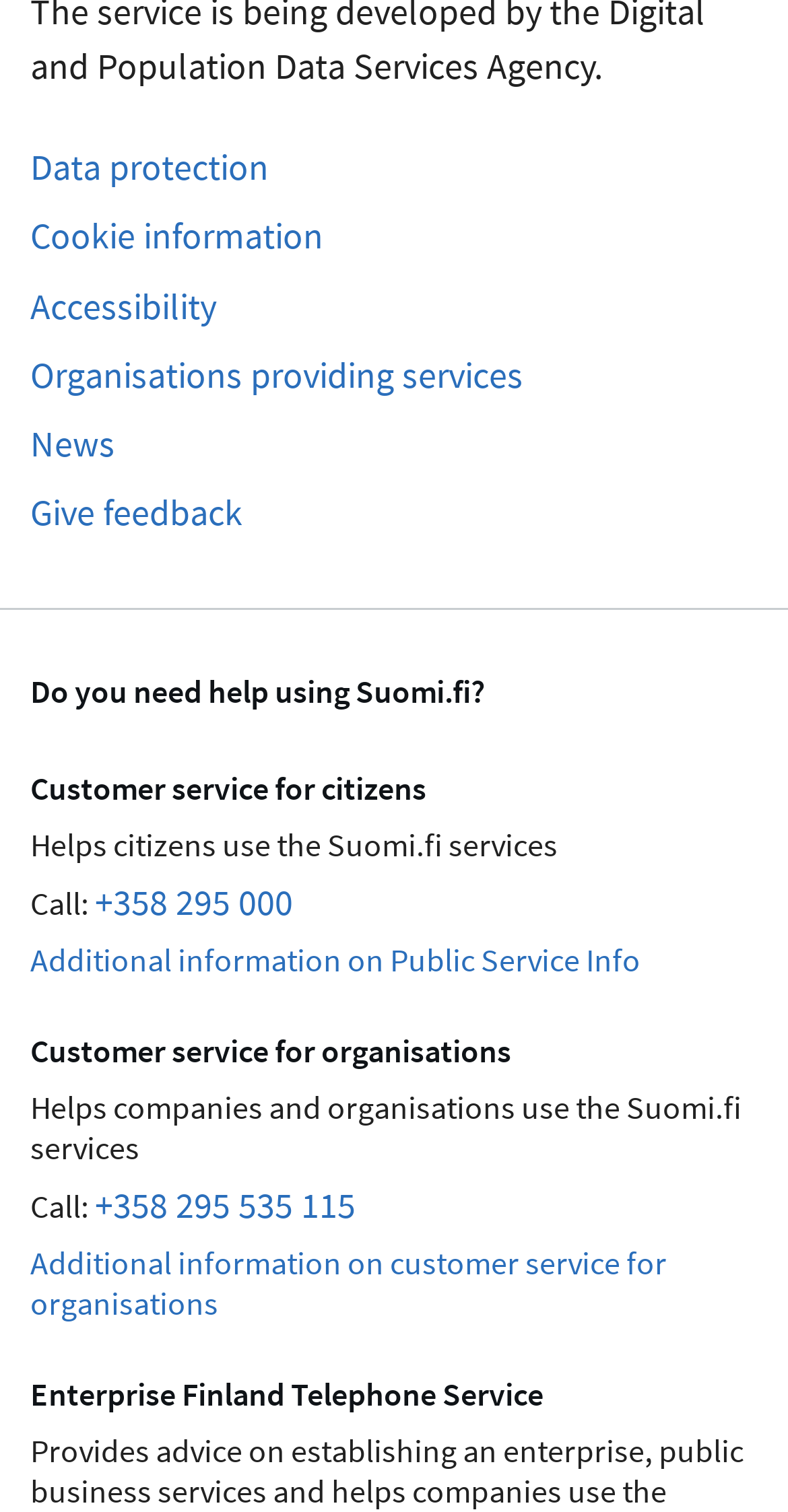What is the name of the telephone service mentioned at the bottom?
Use the information from the screenshot to give a comprehensive response to the question.

The name of the telephone service mentioned at the bottom is Enterprise Finland Telephone Service, which is a separate section from the customer service options.